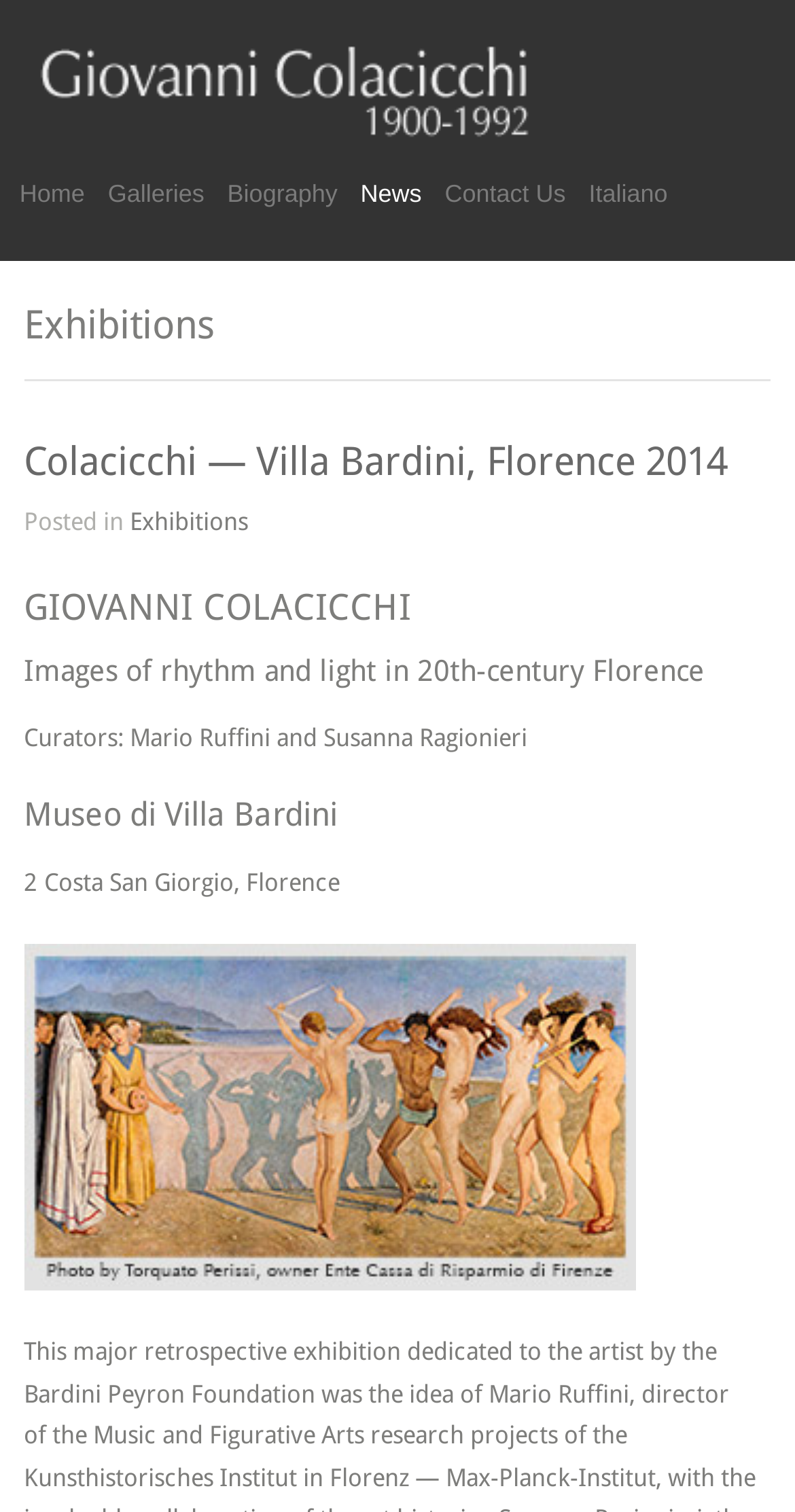What is the title of the exhibition?
Using the information from the image, answer the question thoroughly.

The title of the exhibition can be found in the heading element below the artist's name, which reads 'Colacicchi — Villa Bardini, Florence 2014'.